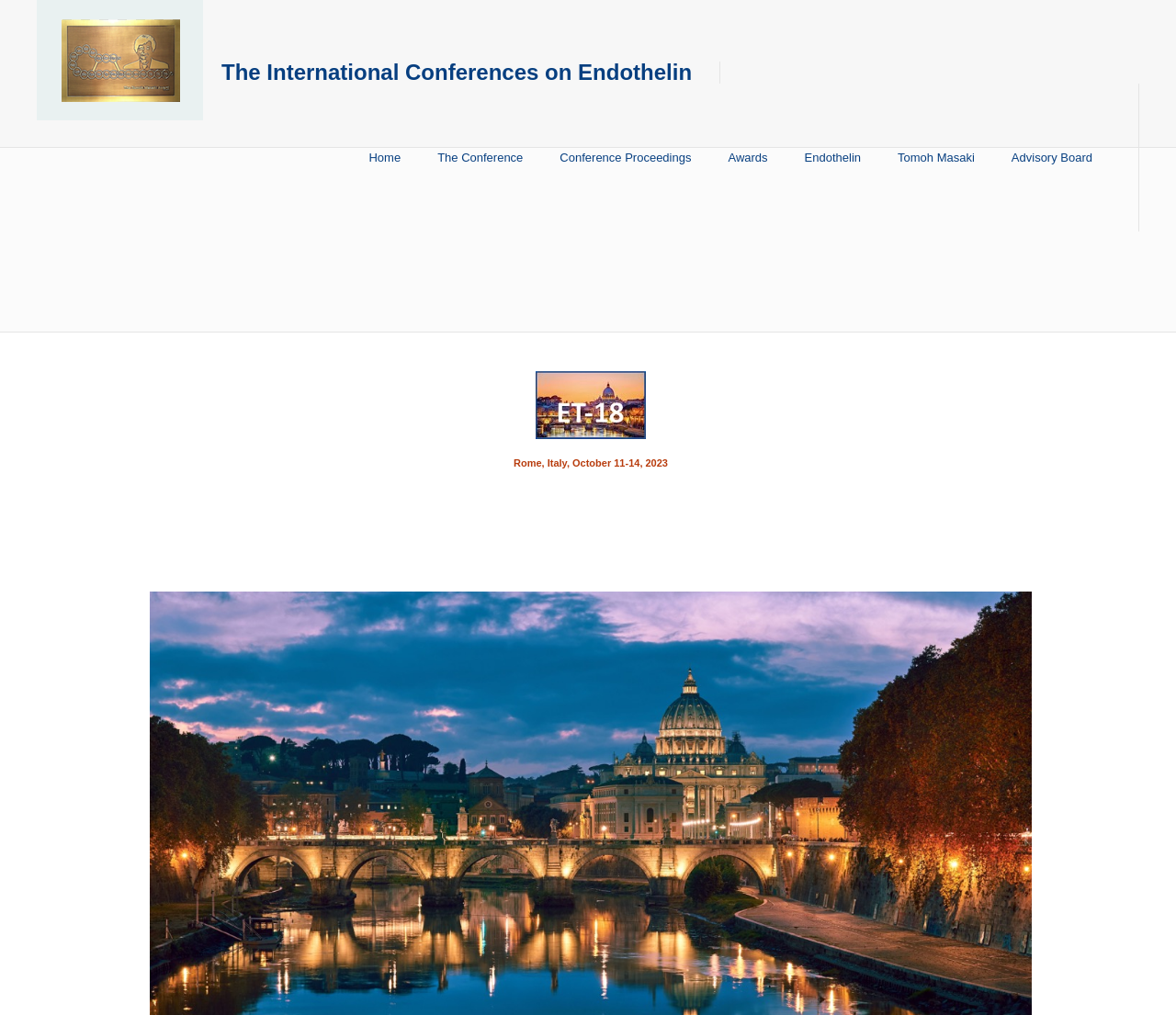Find the UI element described as: "Home" and predict its bounding box coordinates. Ensure the coordinates are four float numbers between 0 and 1, [left, top, right, bottom].

[0.306, 0.142, 0.349, 0.168]